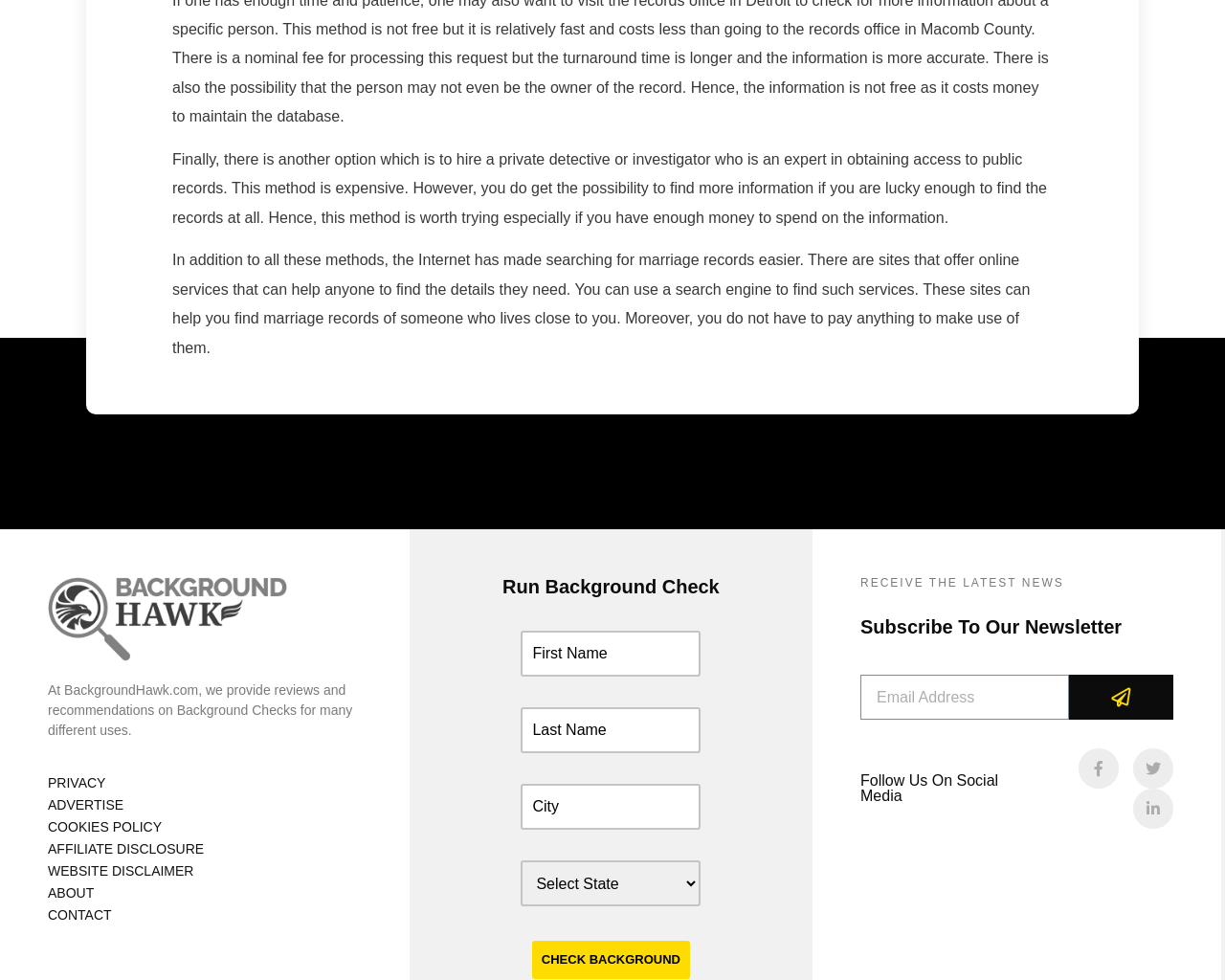What can be used to find marriage records online?
Based on the visual information, provide a detailed and comprehensive answer.

The webpage mentions that the Internet has made searching for marriage records easier. It suggests using a search engine to find online services that can help find marriage records of someone who lives close to you, and these services are free to use.